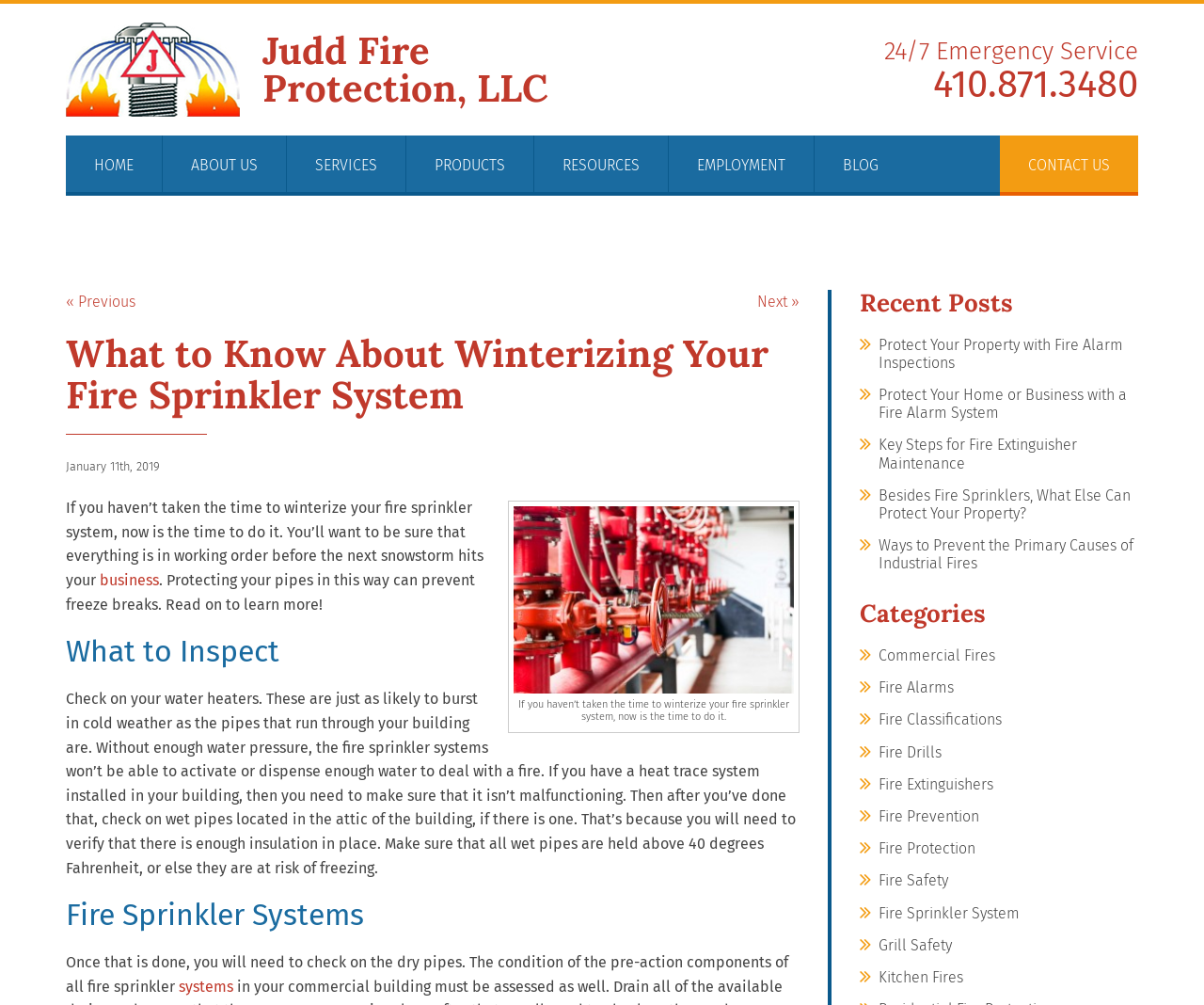Respond to the following question with a brief word or phrase:
What is the category of the blog post 'Protect Your Property with Fire Alarm Inspections'?

Fire Alarms